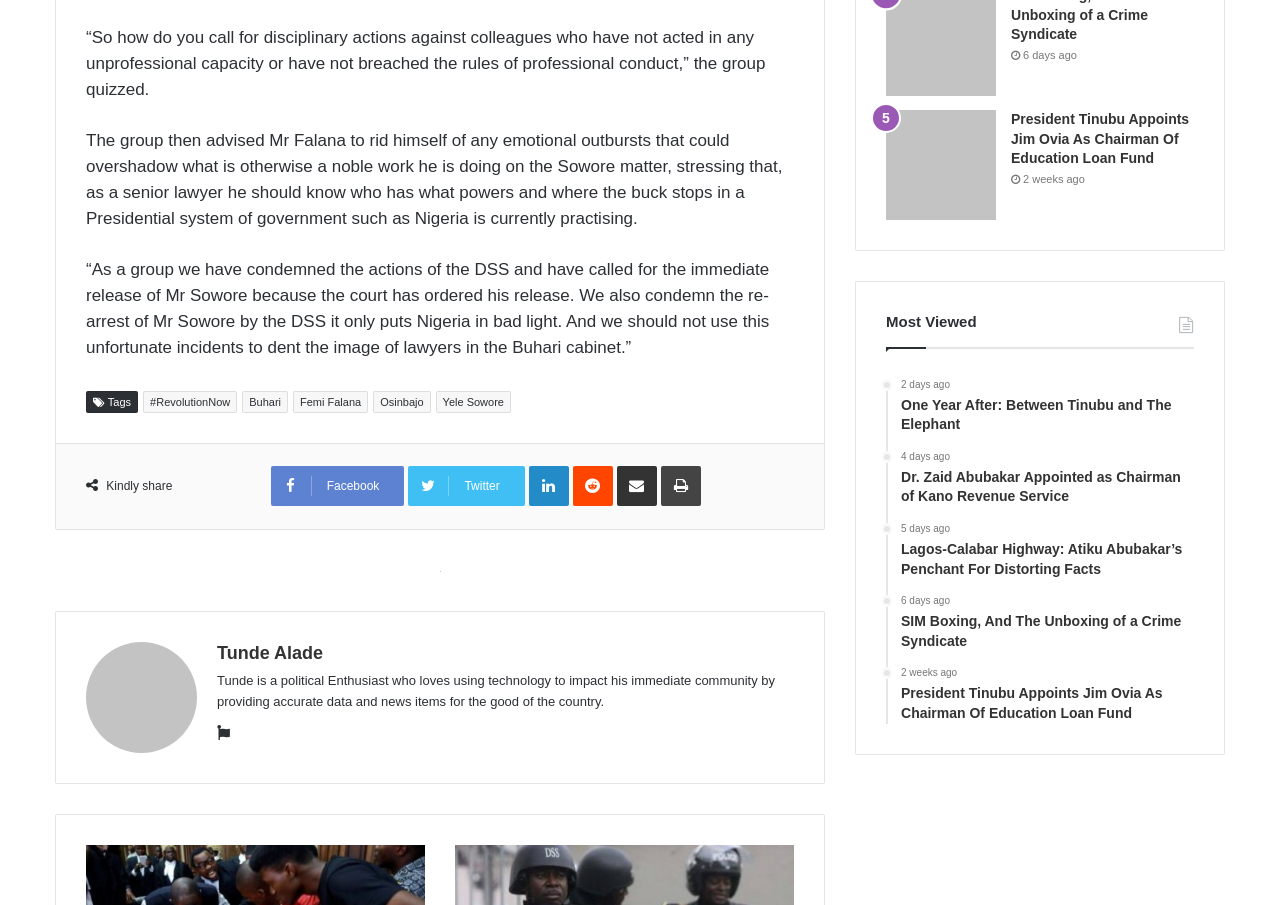Locate the bounding box coordinates of the element that should be clicked to fulfill the instruction: "Check the most viewed articles".

[0.692, 0.345, 0.933, 0.366]